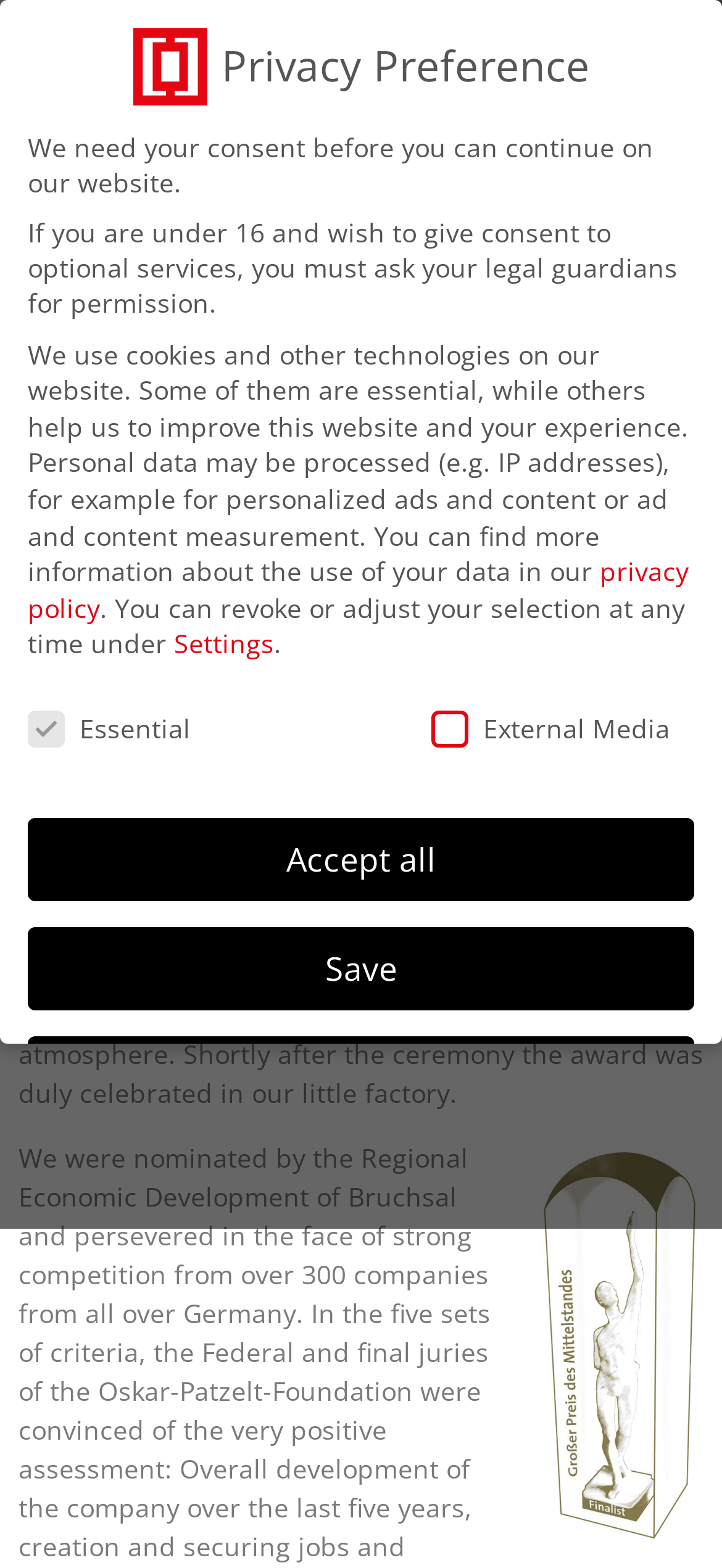Please look at the image and answer the question with a detailed explanation: What is the name of the foundation that gave the award?

I found the answer by reading the StaticText element with the text 'we were awarded the Oskar Patzelt Foundation’s second highest award over all.' which is located below the text about the company.